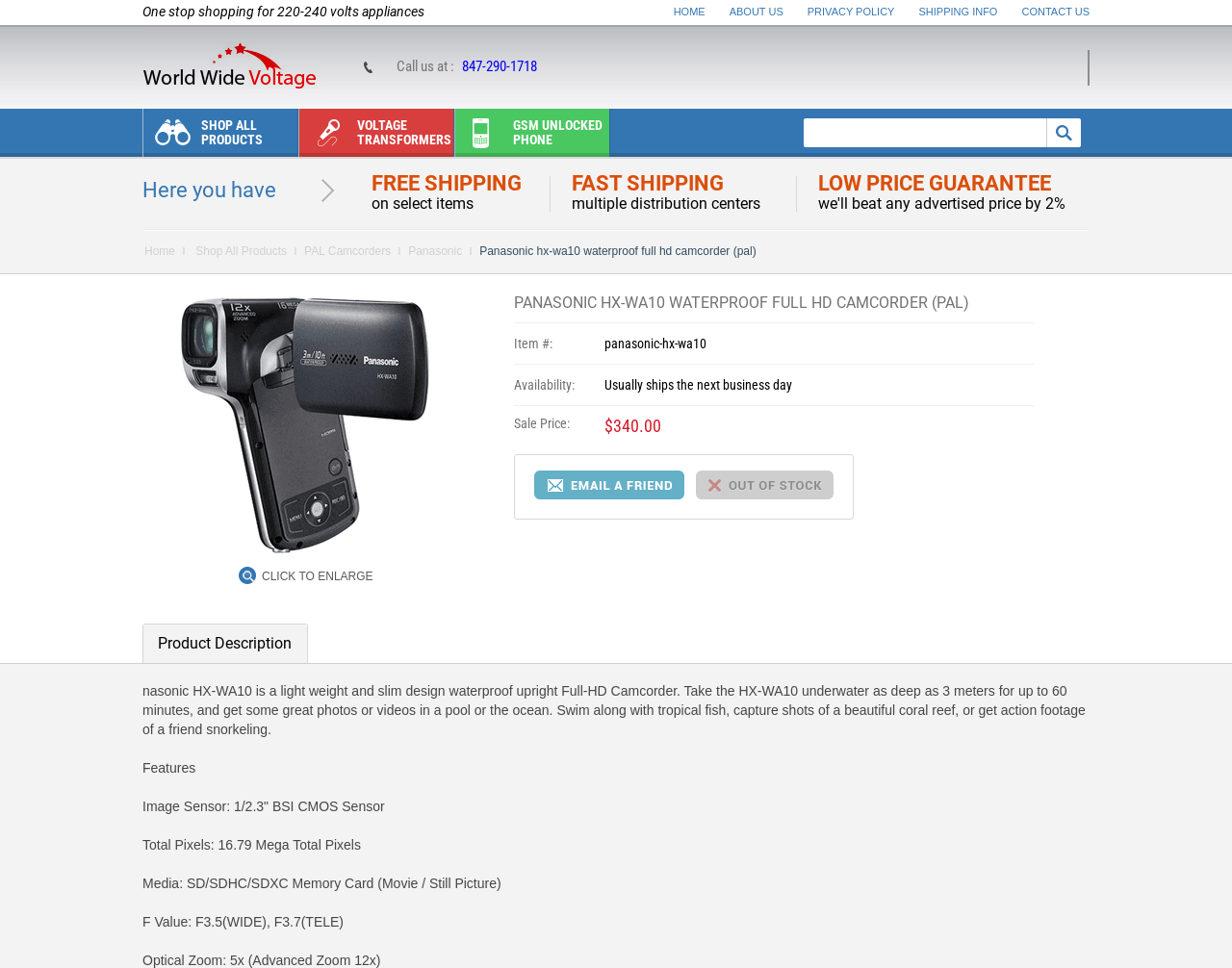Illustrate the webpage thoroughly, mentioning all important details.

This webpage is about the Panasonic HX-WA10 waterproof full HD camcorder. At the top, there is a navigation menu with links to "HOME", "ABOUT US", "PRIVACY POLICY", "SHIPPING INFO", and "CONTACT US". Below this menu, there is a section with a heading "One stop shopping for 220-240 volts appliances" and several links to different product categories.

On the left side, there is a vertical menu with links to "World Wide Voltage", "SHOP ALL PRODUCTS", "VOLTAGE TRANSFORMERS", and "GSM UNLOCKED PHONE". Below this menu, there is a section with a heading "Here you have" and three columns of text, each highlighting a benefit of shopping on this website: "FREE SHIPPING" on select items, "FAST SHIPPING" from multiple distribution centers, and "LOW PRICE GUARANTEE".

In the main content area, there is a large image of the Panasonic HX-WA10 camcorder with a link to enlarge it. Below the image, there is a heading with the product name and a table with product details, including item number, availability, sale price, and a link to email a friend about the product.

Further down, there is a section with a product description, highlighting the camcorder's features, such as its lightweight and slim design, waterproof capabilities, and ability to take great photos or videos underwater. Below this, there is a list of features, including image sensor, total pixels, media, and F value.

At the bottom of the page, there is a section with links to "Product Description" and "Features", which likely lead to more detailed information about the product.